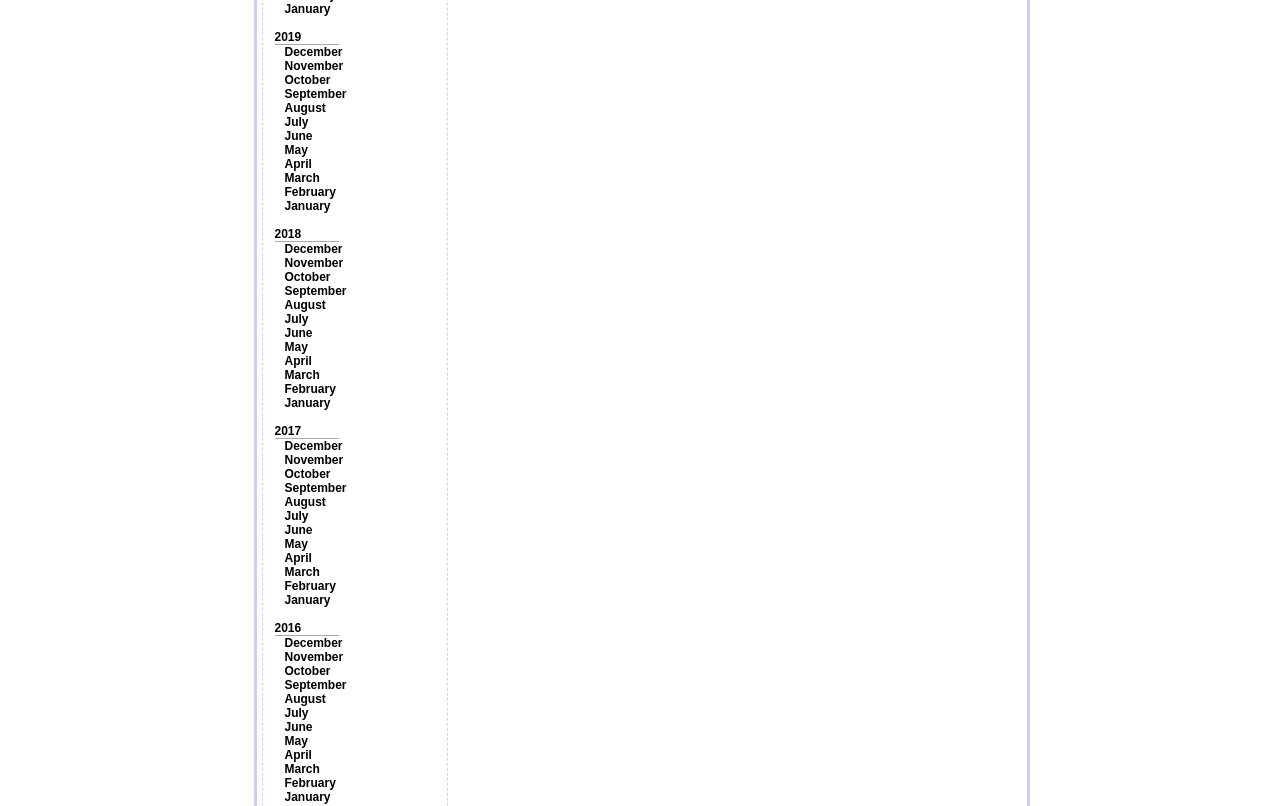Locate the bounding box coordinates of the element I should click to achieve the following instruction: "Enter email address".

None